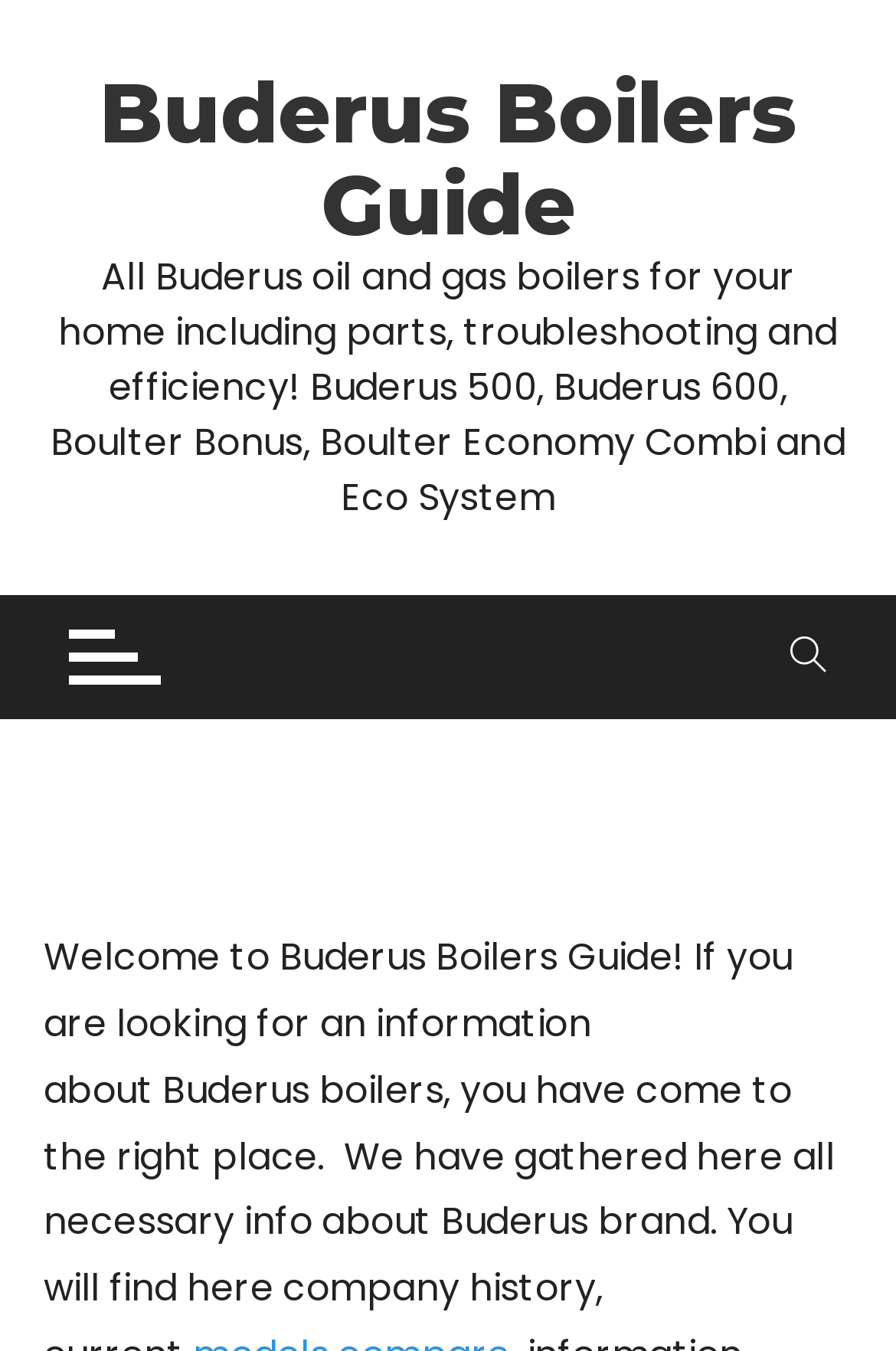Provide the bounding box coordinates of the UI element that matches the description: "name="s" placeholder="Type here to search"".

[0.1, 0.611, 0.9, 0.685]